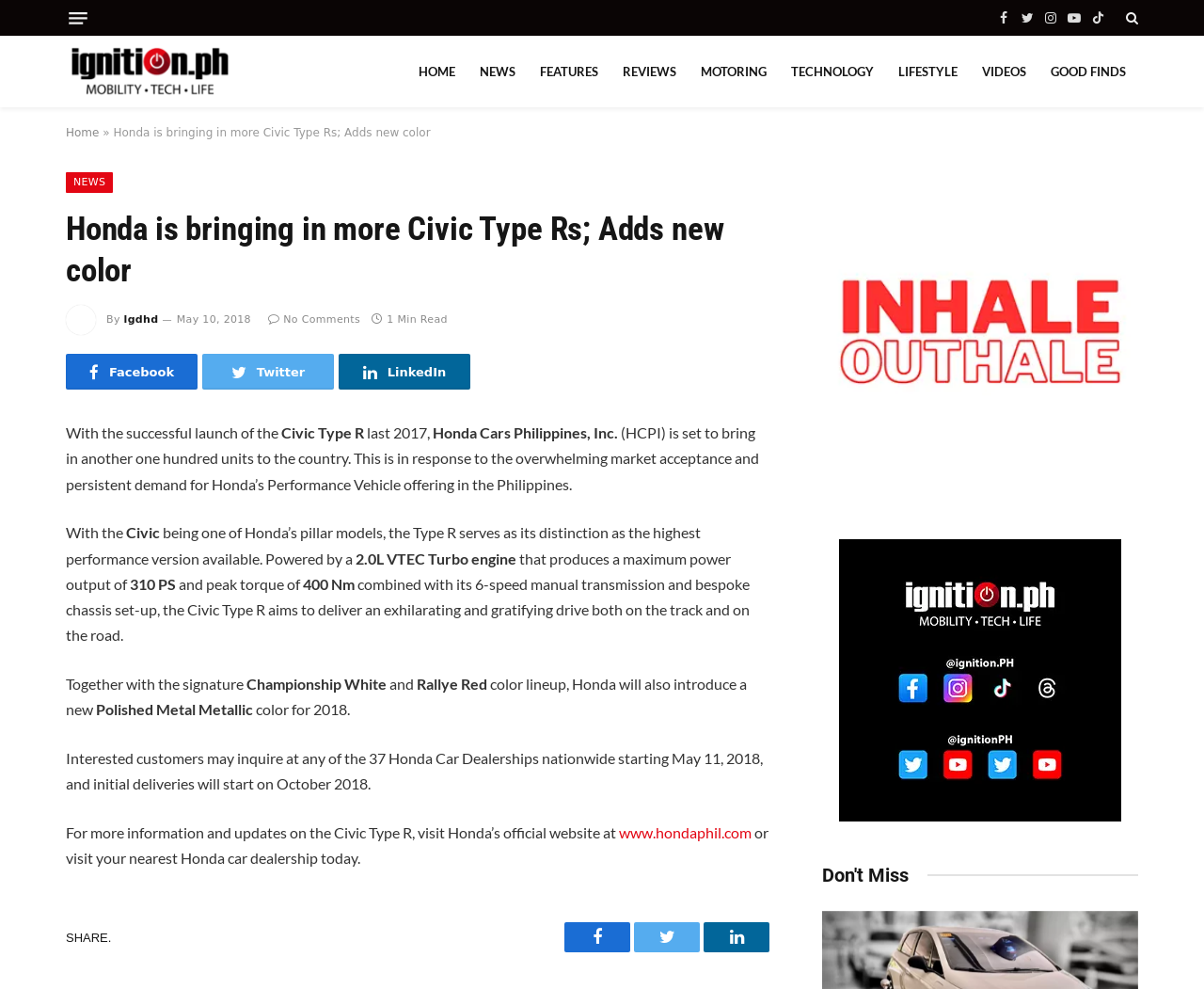Refer to the image and provide a thorough answer to this question:
How many units of the Civic Type R will be brought in?

According to the webpage, Honda Cars Philippines, Inc. (HCPI) is set to bring in another one hundred units of the Civic Type R to the country, as stated in the text 'Honda Cars Philippines, Inc. (HCPI) is set to bring in another one hundred units to the country'.